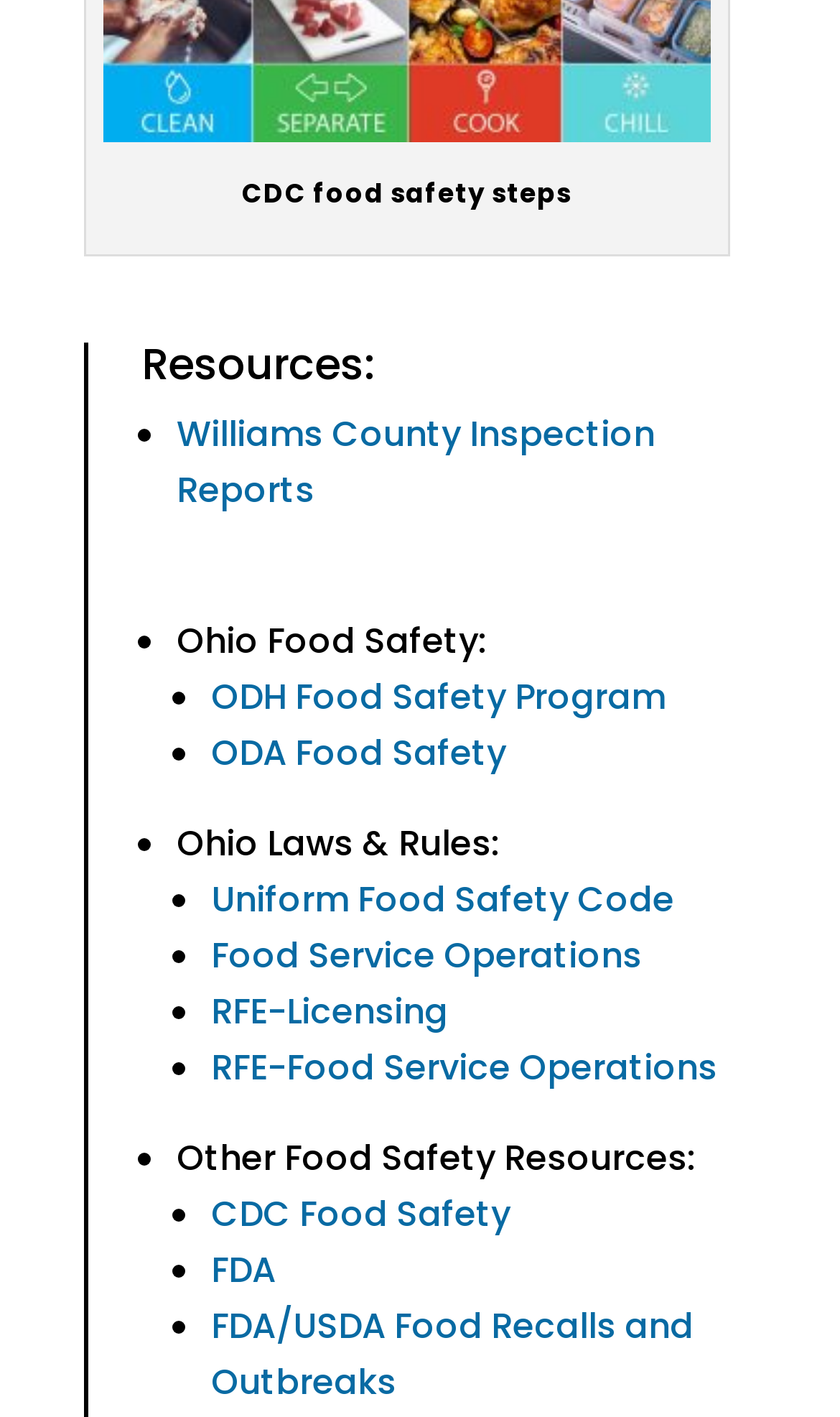How many categories of resources are listed on this webpage?
Examine the image closely and answer the question with as much detail as possible.

There are three categories of resources listed on this webpage: 'Resources:', 'Ohio Laws & Rules:', and 'Other Food Safety Resources:', which can be identified by the headings and the list of links and static text under each category.